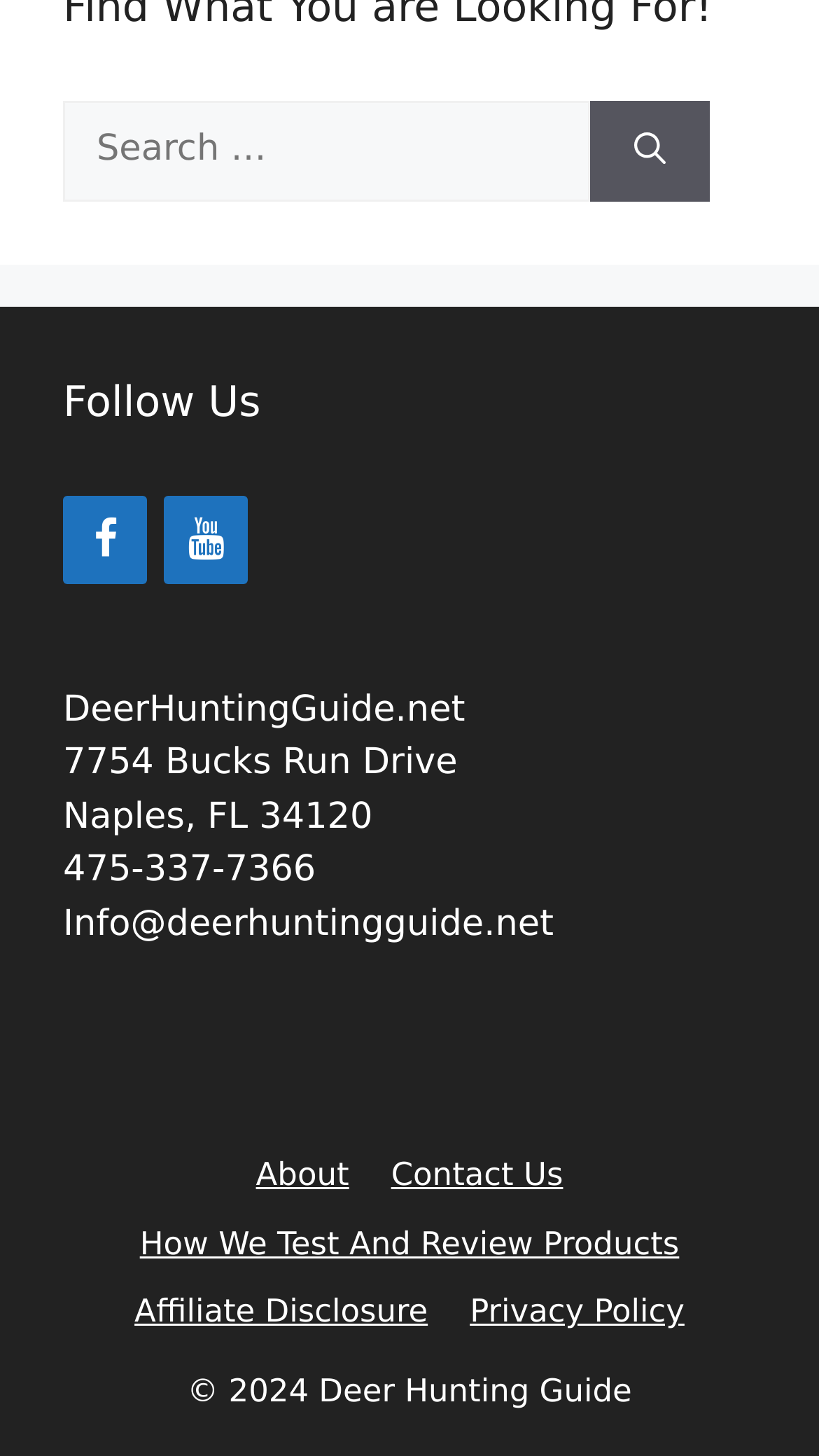Specify the bounding box coordinates for the region that must be clicked to perform the given instruction: "Search for something".

[0.077, 0.069, 0.721, 0.138]